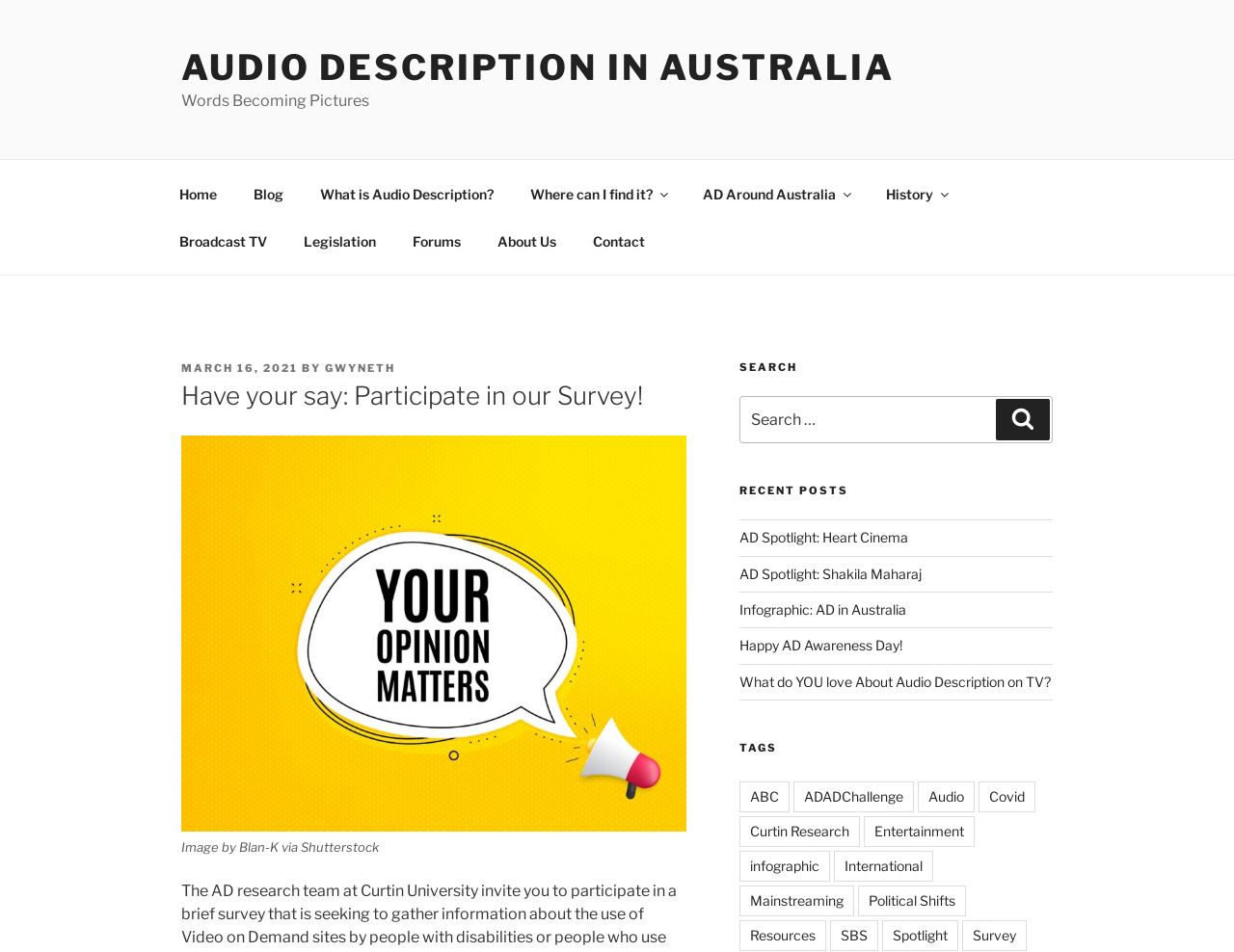Provide a thorough description of this webpage.

The webpage is about Audio Description in Australia, with a prominent call-to-action to participate in a survey. At the top, there is a link to "AUDIO DESCRIPTION IN AUSTRALIA" and a static text "Words Becoming Pictures". Below this, there is a top menu navigation bar with 11 links, including "Home", "Blog", "What is Audio Description?", and others.

On the left side, there is a header section with a posted date "MARCH 16, 2021" and a link to the author "GWYNETH". Below this, there is a heading "Have your say: Participate in our Survey!" and a figure with an image of a speech bubble emerging from a cartoon megaphone, with the words "Your Opinion Matters" centered in the bubble.

On the right side, there are three sections. The first section is a search bar with a heading "SEARCH" and a search box with a button. The second section is a list of recent posts with a heading "RECENT POSTS" and 5 links to different posts. The third section is a list of tags with a heading "TAGS" and 14 links to different tags, including "ABC", "ADADChallenge", "Audio", and others.

Overall, the webpage is focused on providing information and resources about audio description in Australia, with a prominent call-to-action to participate in a survey and engage with the community through recent posts and tags.